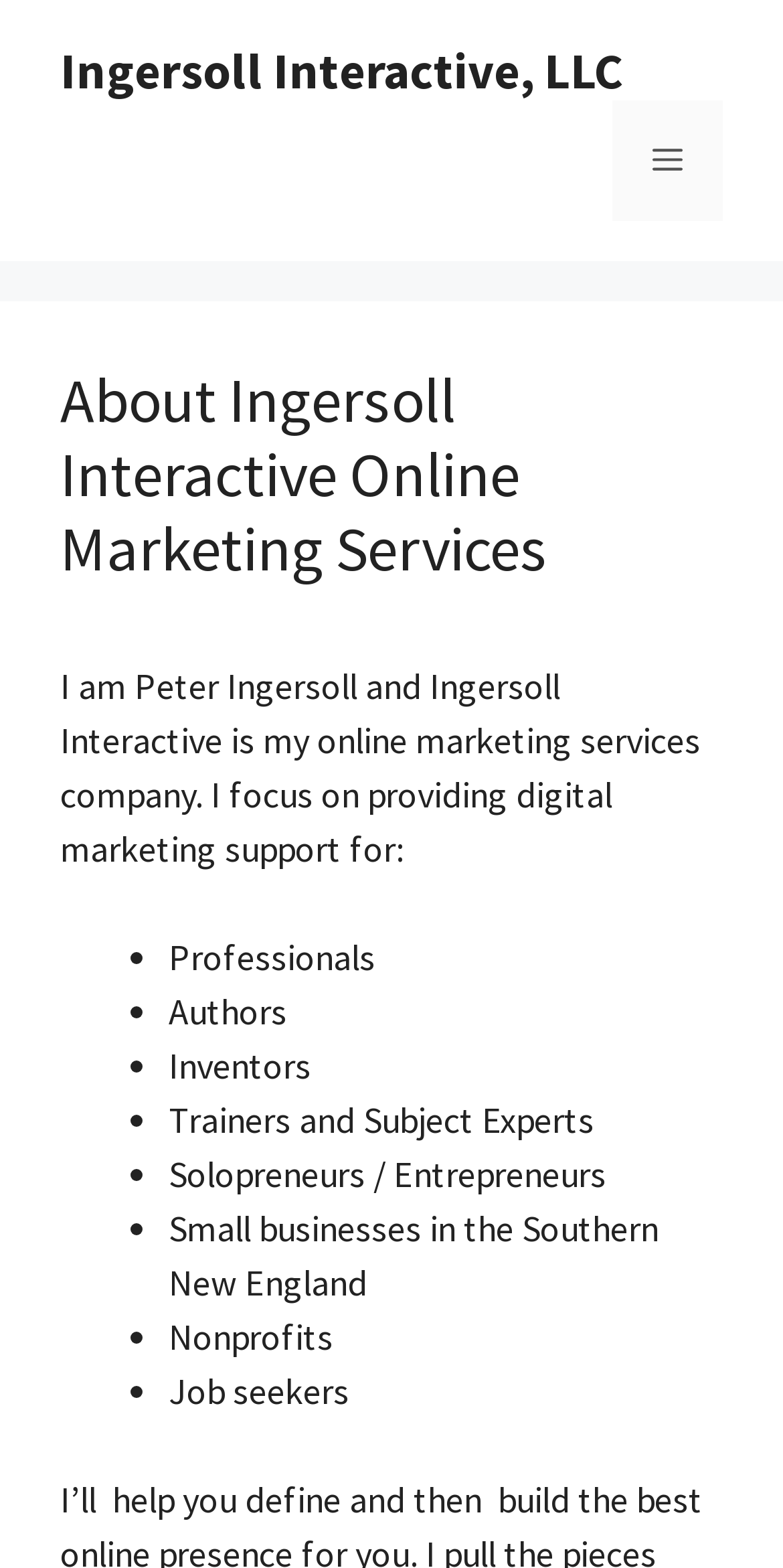Using the provided element description: "title="up: Morocco Panorama"", identify the bounding box coordinates. The coordinates should be four floats between 0 and 1 in the order [left, top, right, bottom].

None